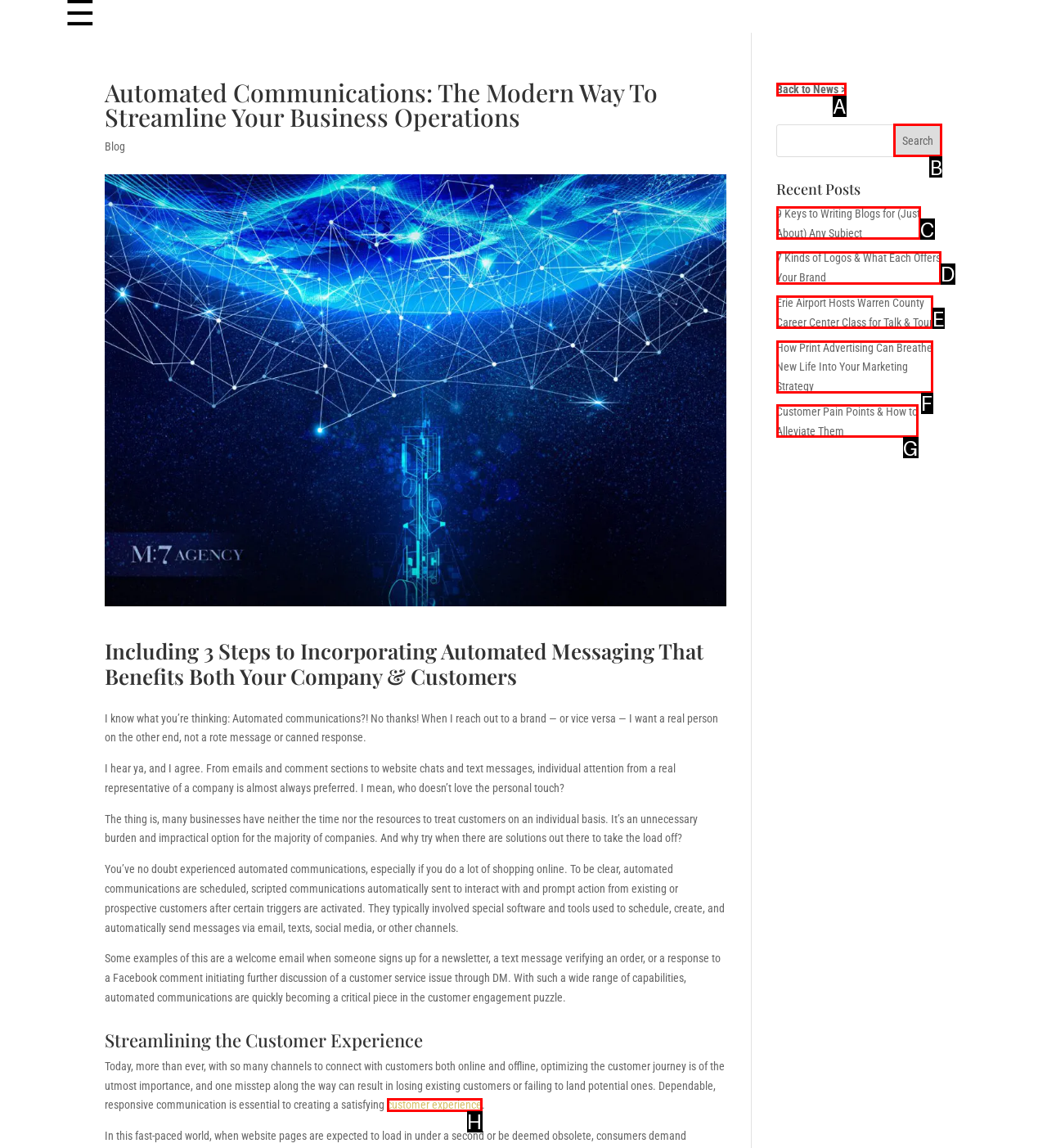Identify the HTML element that matches the description: value="Search". Provide the letter of the correct option from the choices.

B